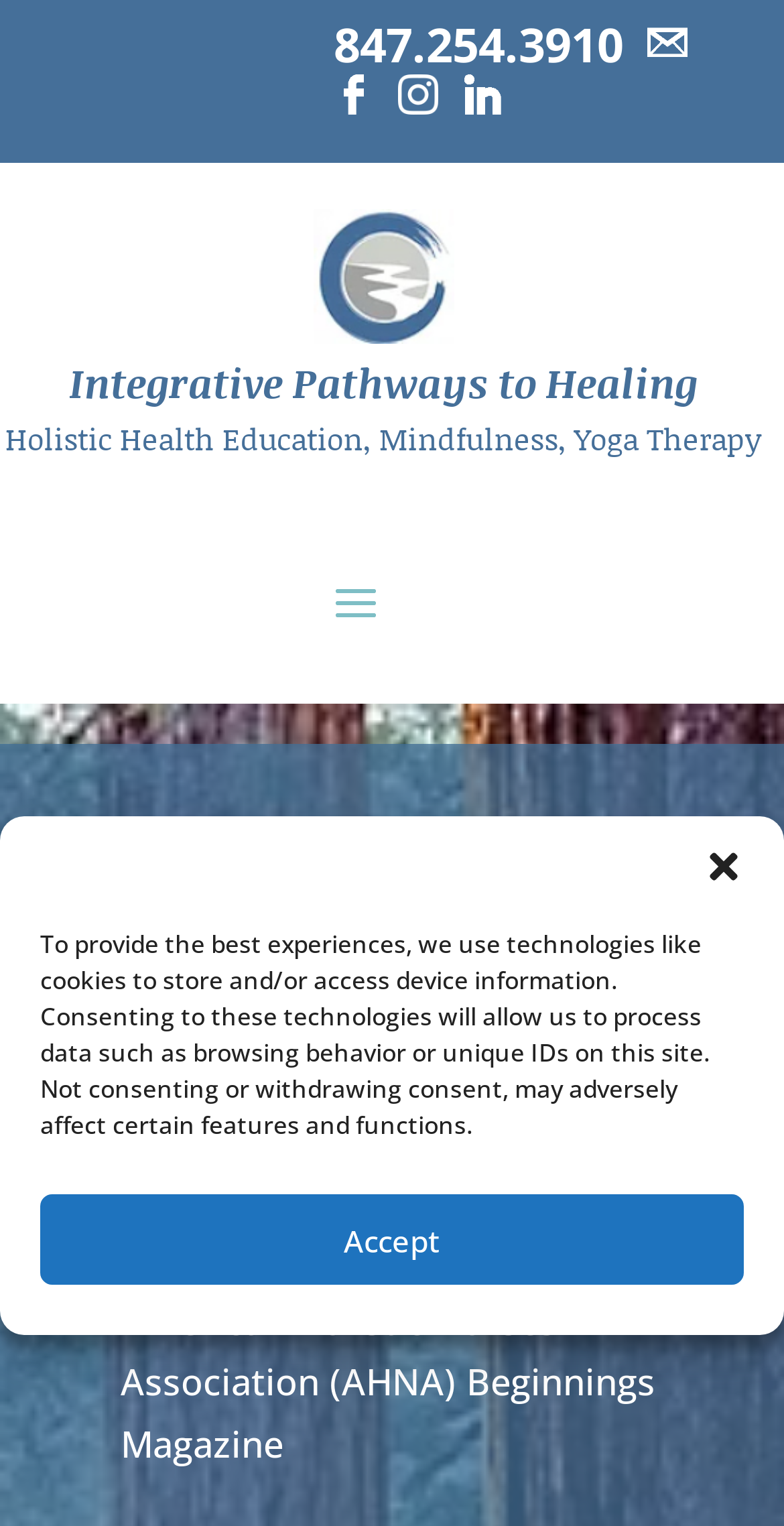What is the topic of the text below the 'Publications and Presentations' heading?
Look at the screenshot and give a one-word or phrase answer.

Compassion Fatigue